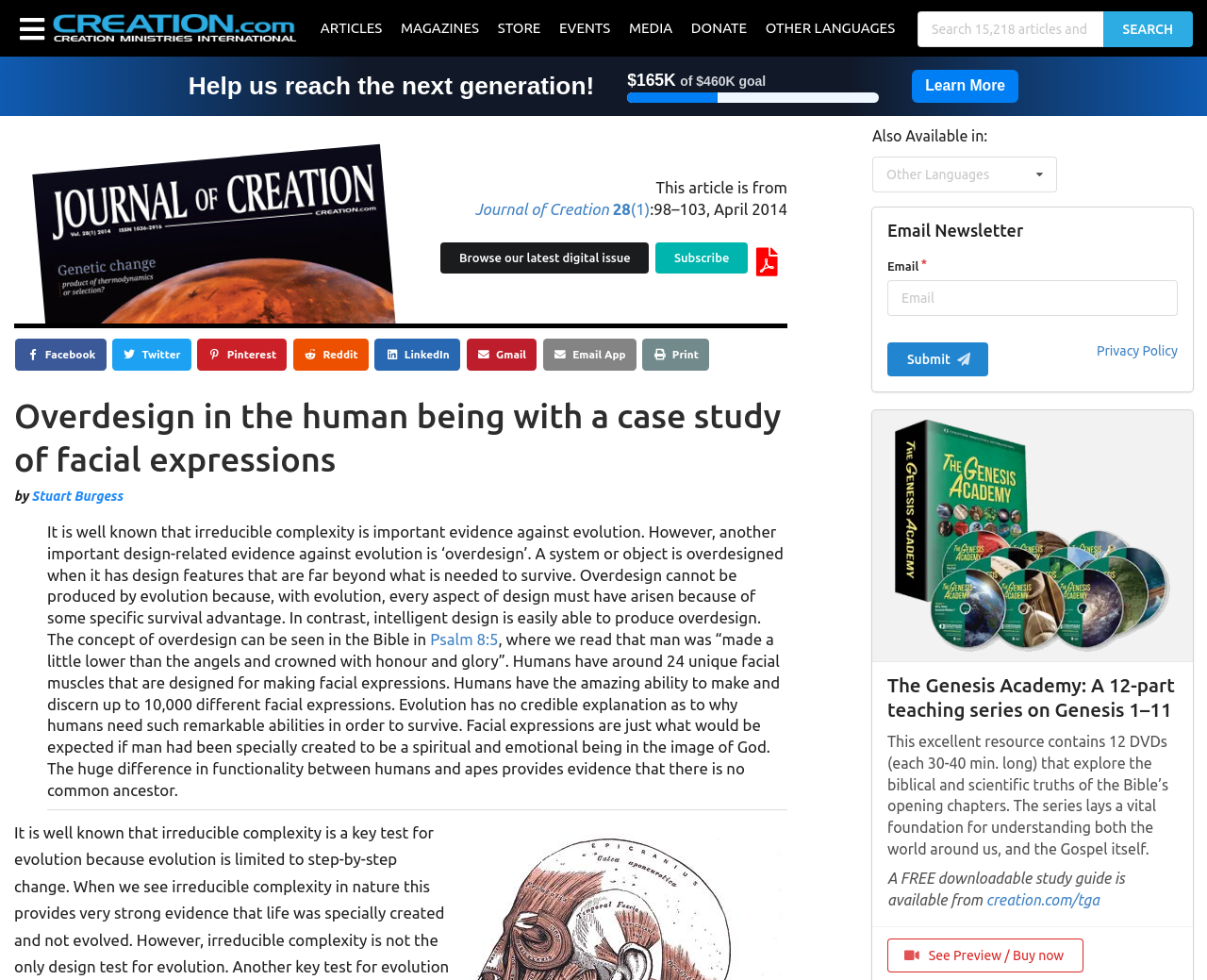Please identify the bounding box coordinates of the clickable area that will allow you to execute the instruction: "Subscribe to the journal".

[0.543, 0.247, 0.619, 0.279]